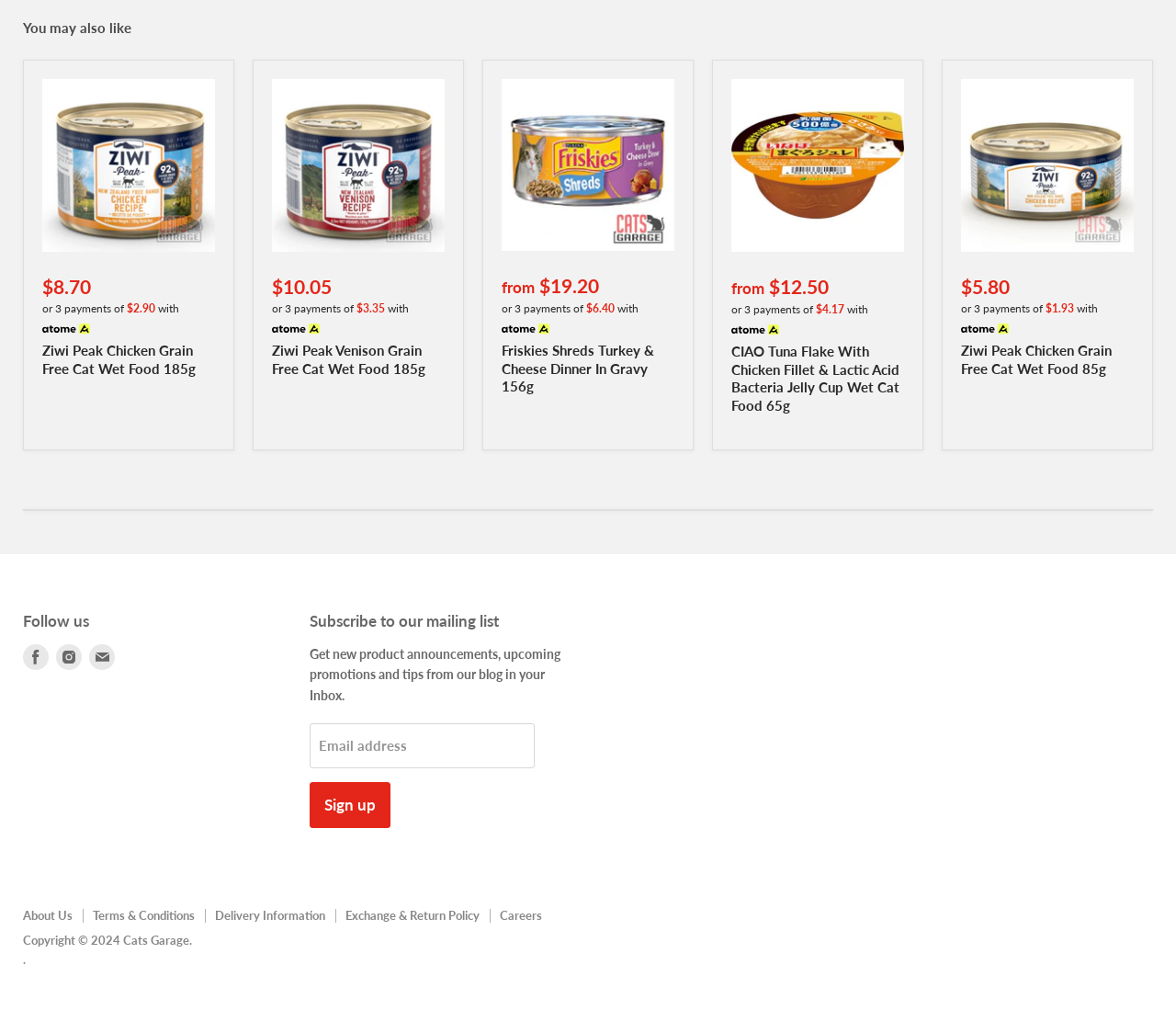Please provide the bounding box coordinates for the element that needs to be clicked to perform the following instruction: "Enter email address in the subscription box". The coordinates should be given as four float numbers between 0 and 1, i.e., [left, top, right, bottom].

[0.263, 0.716, 0.455, 0.761]